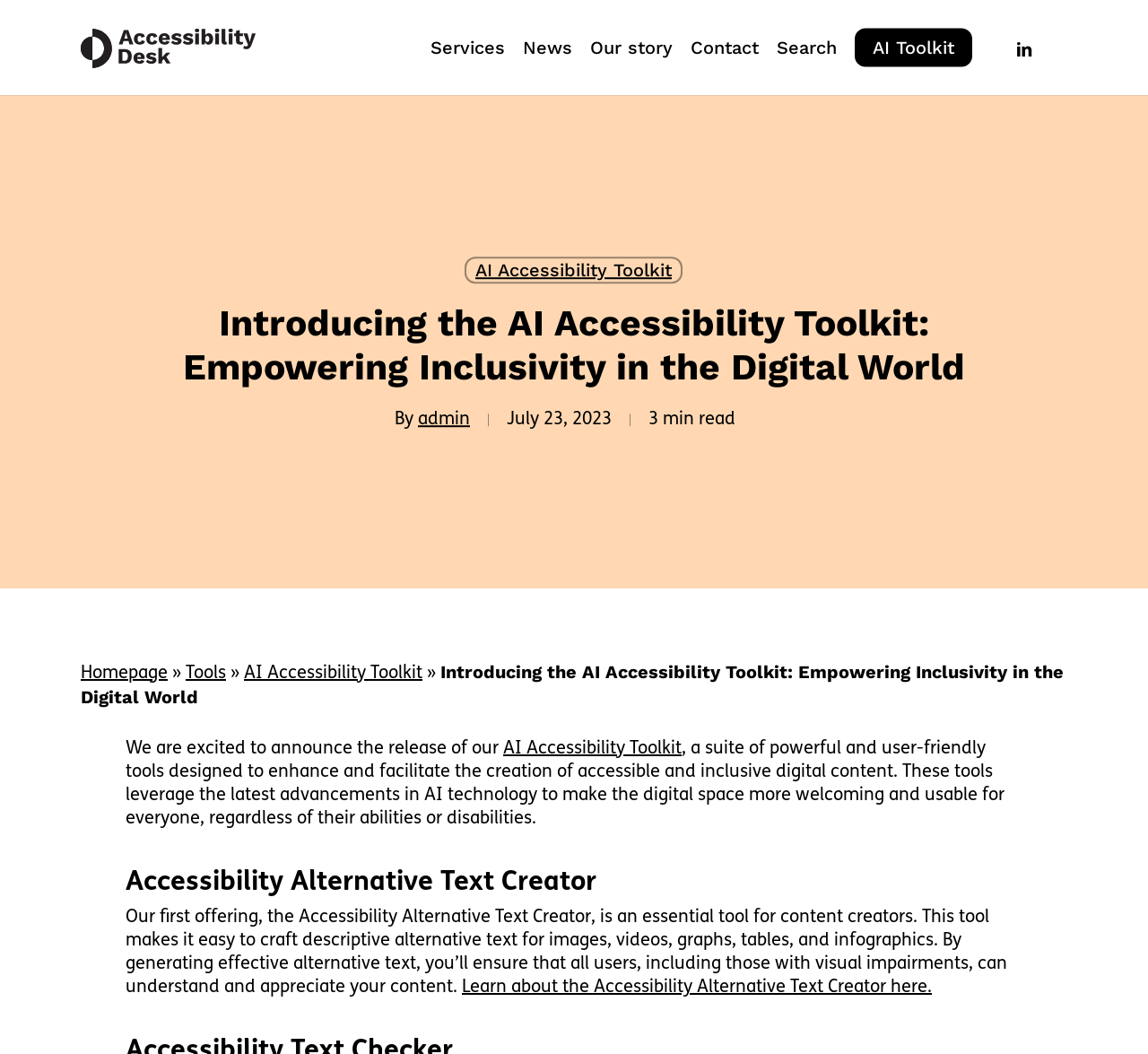Create an elaborate caption for the webpage.

The webpage is about the AI Accessibility Toolkit, a suite of powerful and user-friendly tools designed to enhance and facilitate the creation of accessible and inclusive digital content. 

At the top left corner, there is a link to "Accessibility Desk" accompanied by an image with the same name. On the same horizontal line, there are several links to different sections of the website, including "Services", "News", "Our story", "Contact", "Search", "AI Toolkit", and "linkedin". 

Below these links, there is a prominent heading that introduces the AI Accessibility Toolkit, followed by a link to the toolkit itself. The author of the article, "admin", is credited, along with the date "July 23, 2023" and an estimated reading time of "3 min read". 

On the left side, there is a navigation menu with links to "Homepage", "Tools", and "AI Accessibility Toolkit". 

The main content of the webpage is divided into sections. The first section introduces the AI Accessibility Toolkit, describing it as a suite of powerful and user-friendly tools designed to enhance and facilitate the creation of accessible and inclusive digital content. 

The second section is about the Accessibility Alternative Text Creator, an essential tool for content creators. This tool makes it easy to craft descriptive alternative text for images, videos, graphs, tables, and infographics. The section concludes with a link to learn more about the Accessibility Alternative Text Creator.